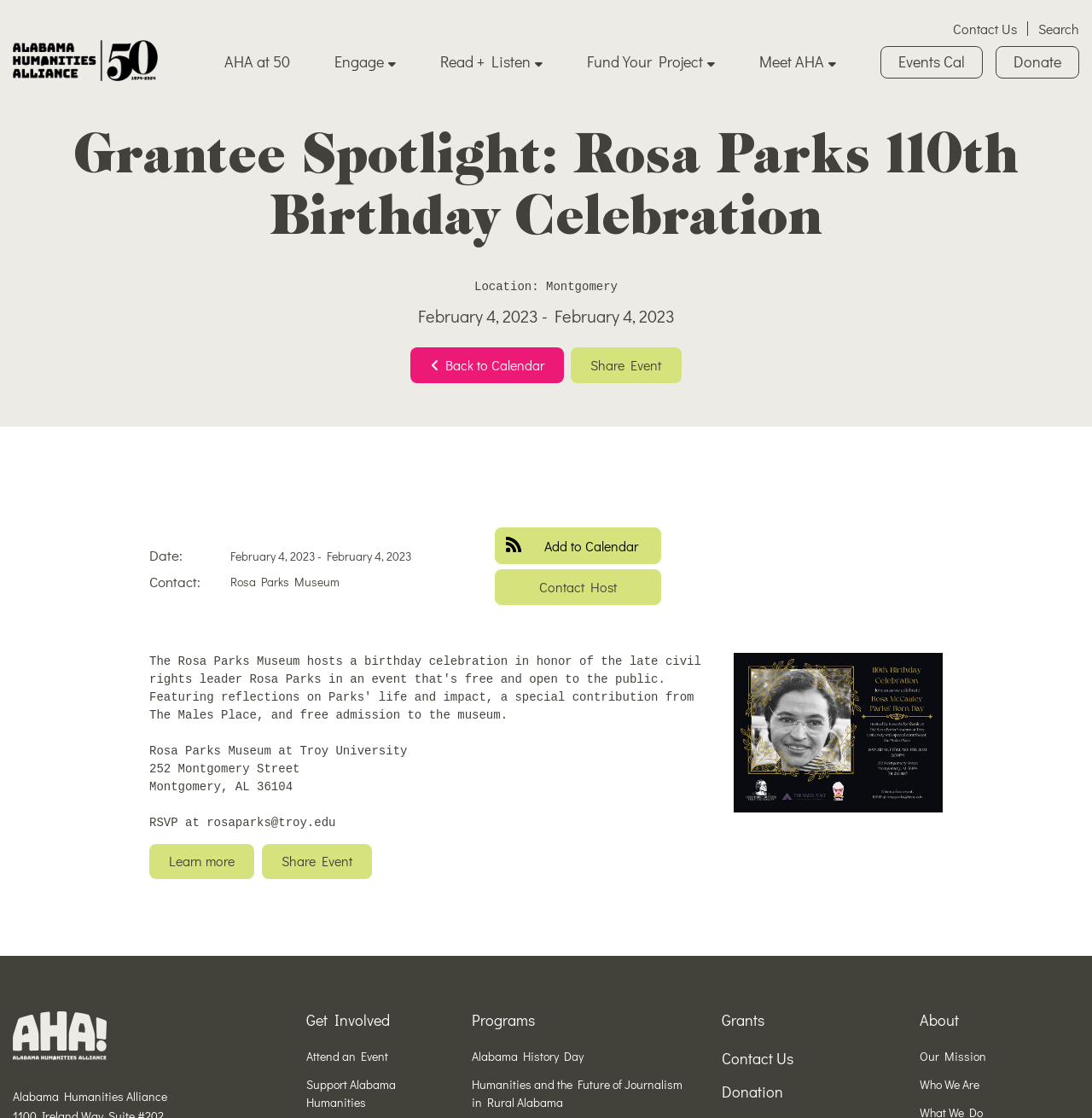Please determine the bounding box coordinates of the element to click on in order to accomplish the following task: "View the calendar of events". Ensure the coordinates are four float numbers ranging from 0 to 1, i.e., [left, top, right, bottom].

[0.376, 0.311, 0.516, 0.343]